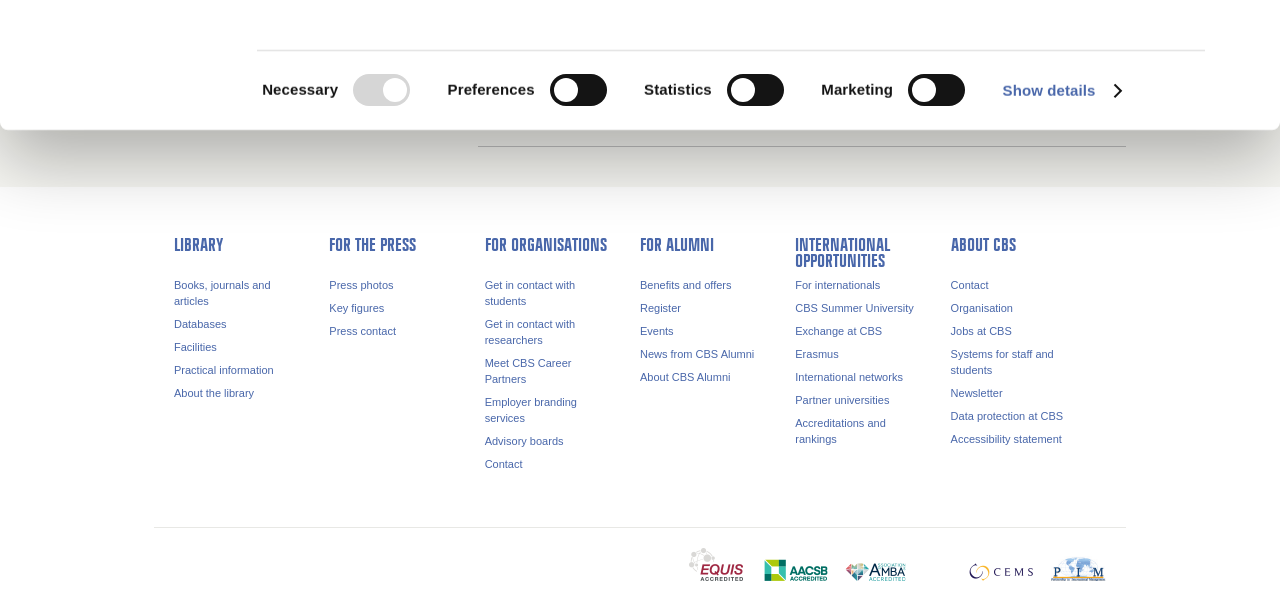Specify the bounding box coordinates of the element's area that should be clicked to execute the given instruction: "Search for a topic or keyword". The coordinates should be four float numbers between 0 and 1, i.e., [left, top, right, bottom].

None